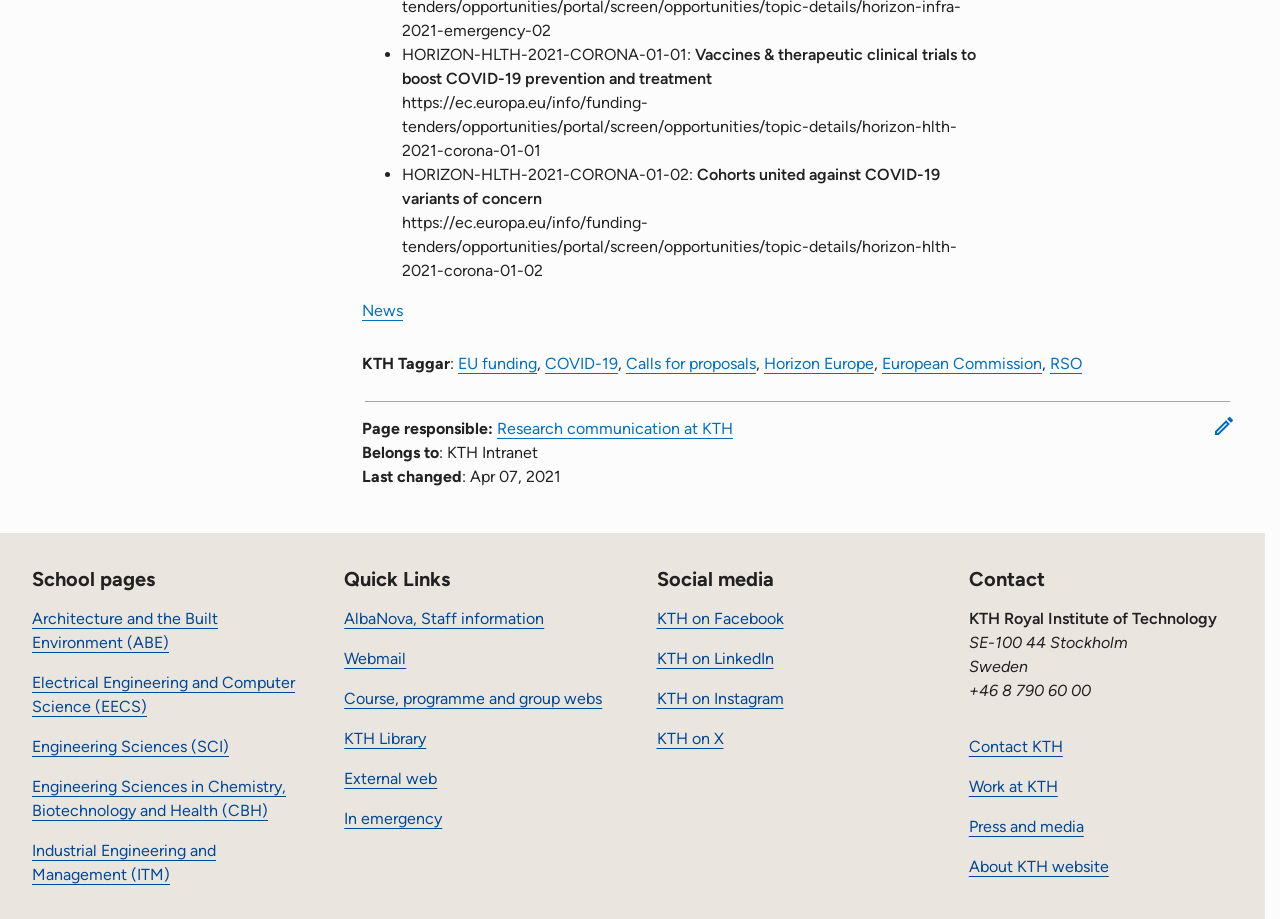What is the topic of the first list item?
Please use the image to provide an in-depth answer to the question.

The first list item is 'HORIZON-HLTH-2021-CORONA-01-01:' followed by 'Vaccines & therapeutic clinical trials to boost COVID-19 prevention and treatment', so the topic of the first list item is 'Vaccines & therapeutic clinical trials'.